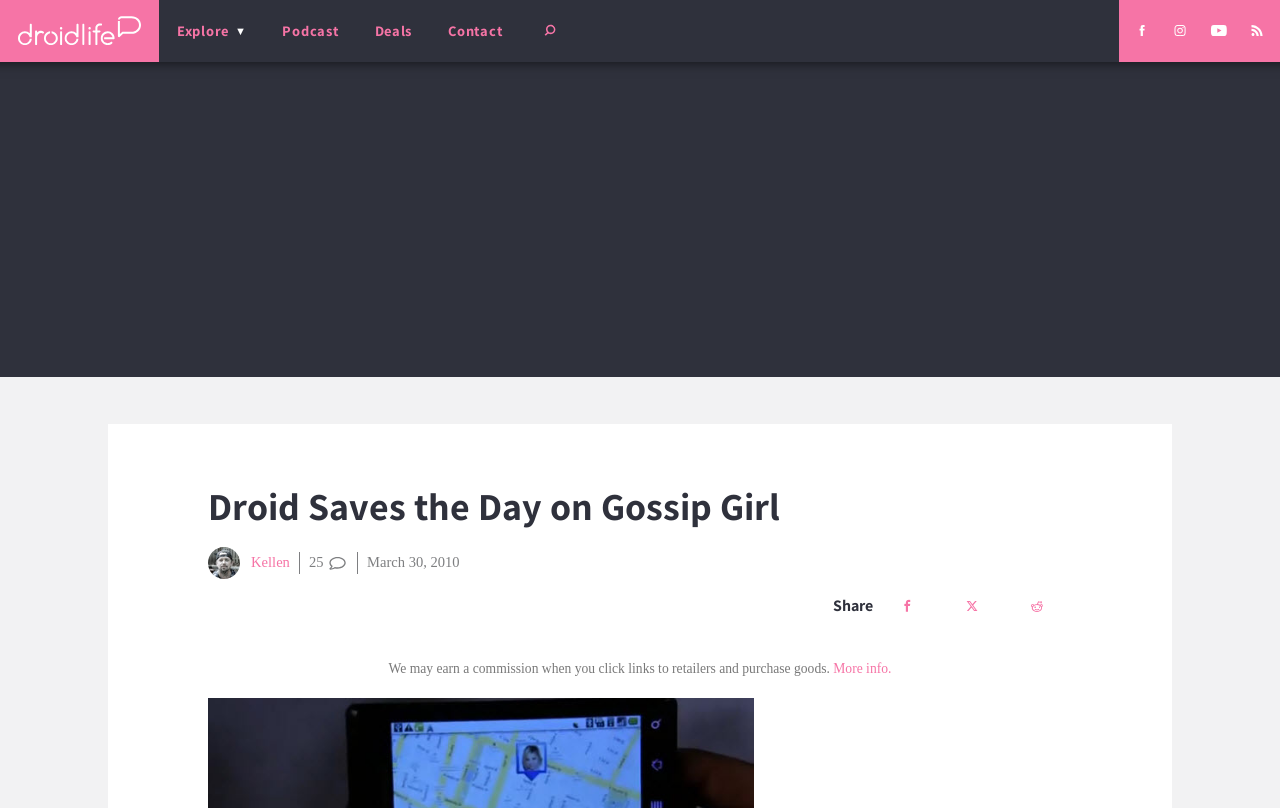Is there a search function?
Using the visual information, answer the question in a single word or phrase.

Yes